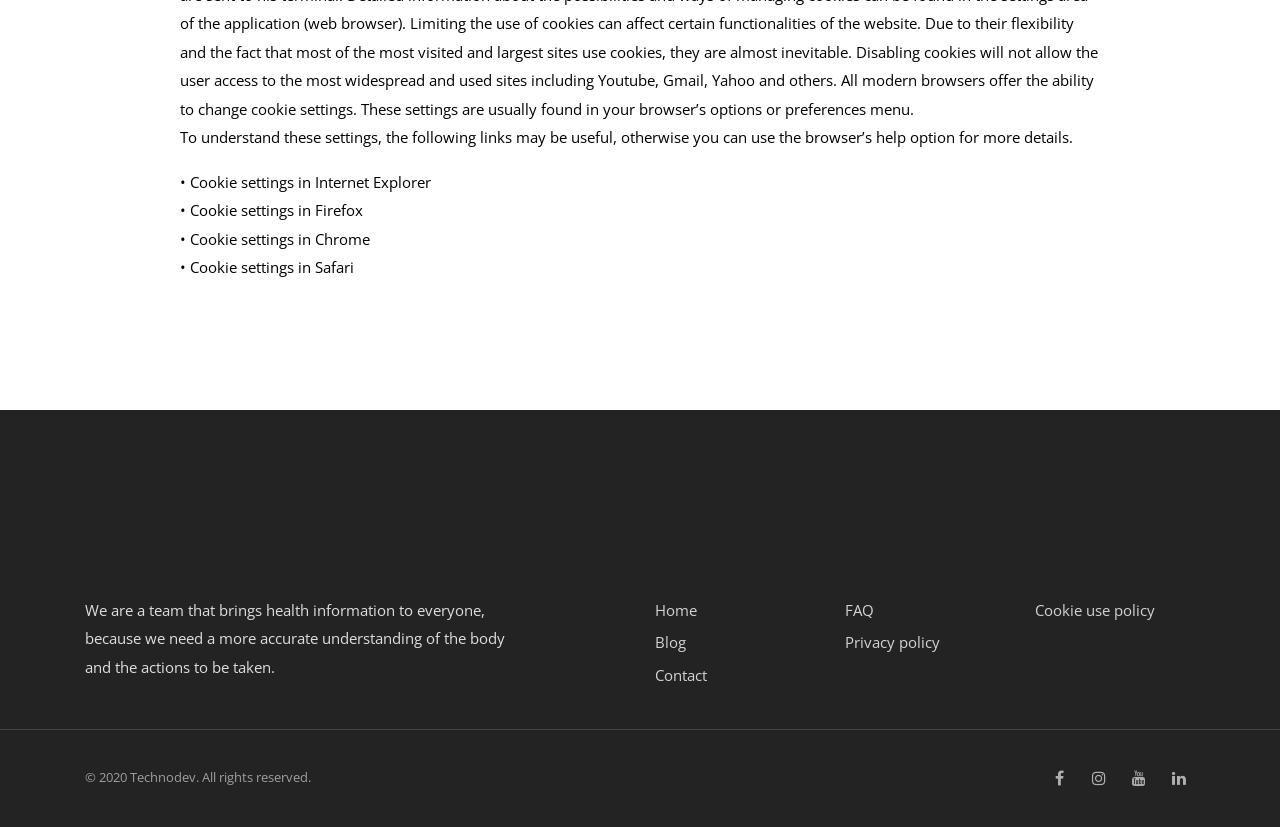Please identify the bounding box coordinates of the element I should click to complete this instruction: 'Click the 'Home' link'. The coordinates should be given as four float numbers between 0 and 1, like this: [left, top, right, bottom].

[0.512, 0.72, 0.637, 0.757]